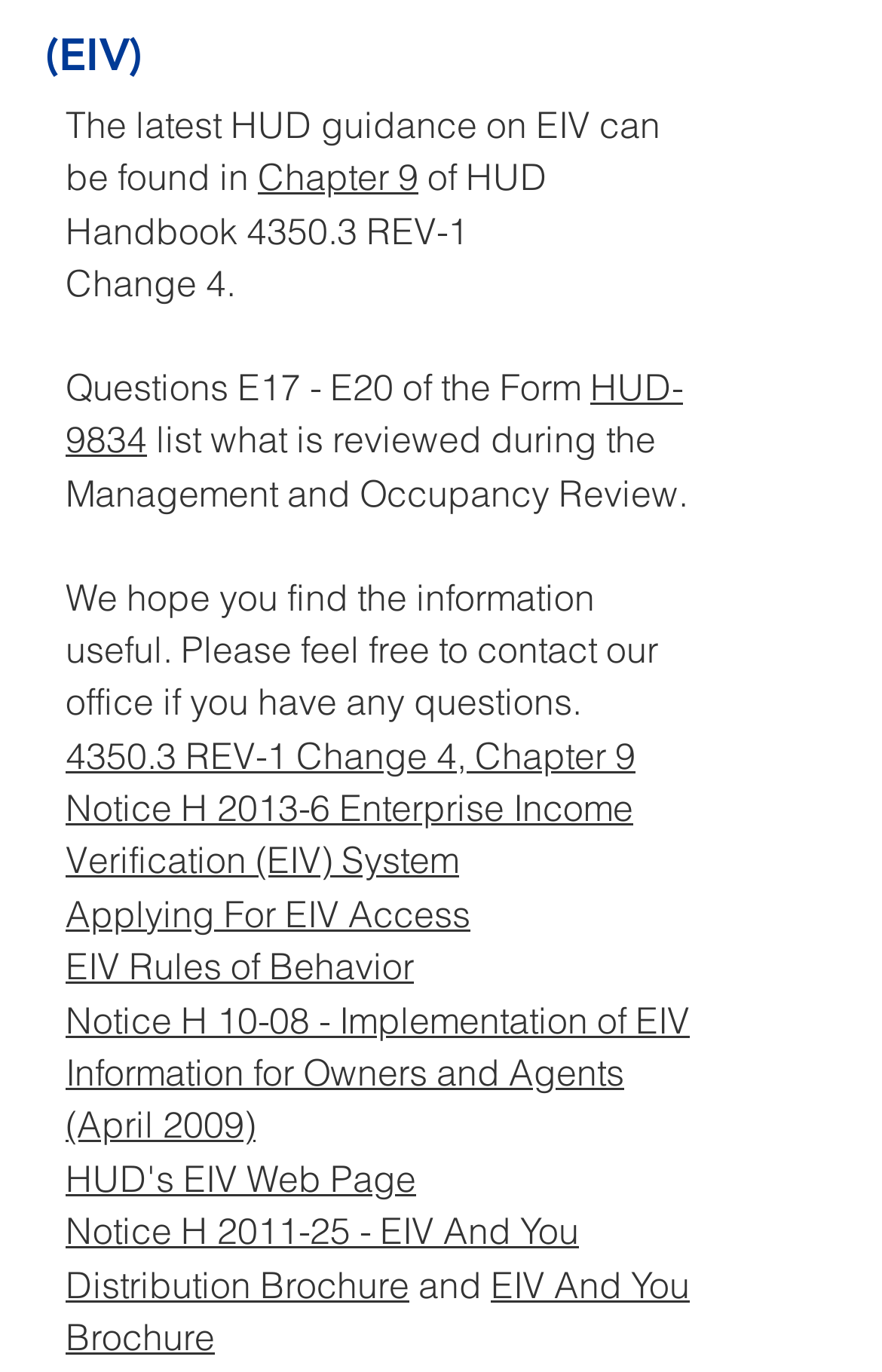What is the title of the brochure mentioned on this webpage?
Provide a fully detailed and comprehensive answer to the question.

The webpage mentions a brochure titled 'EIV And You', which is linked to the webpage, and also has a separate link to a distribution brochure with the same title.